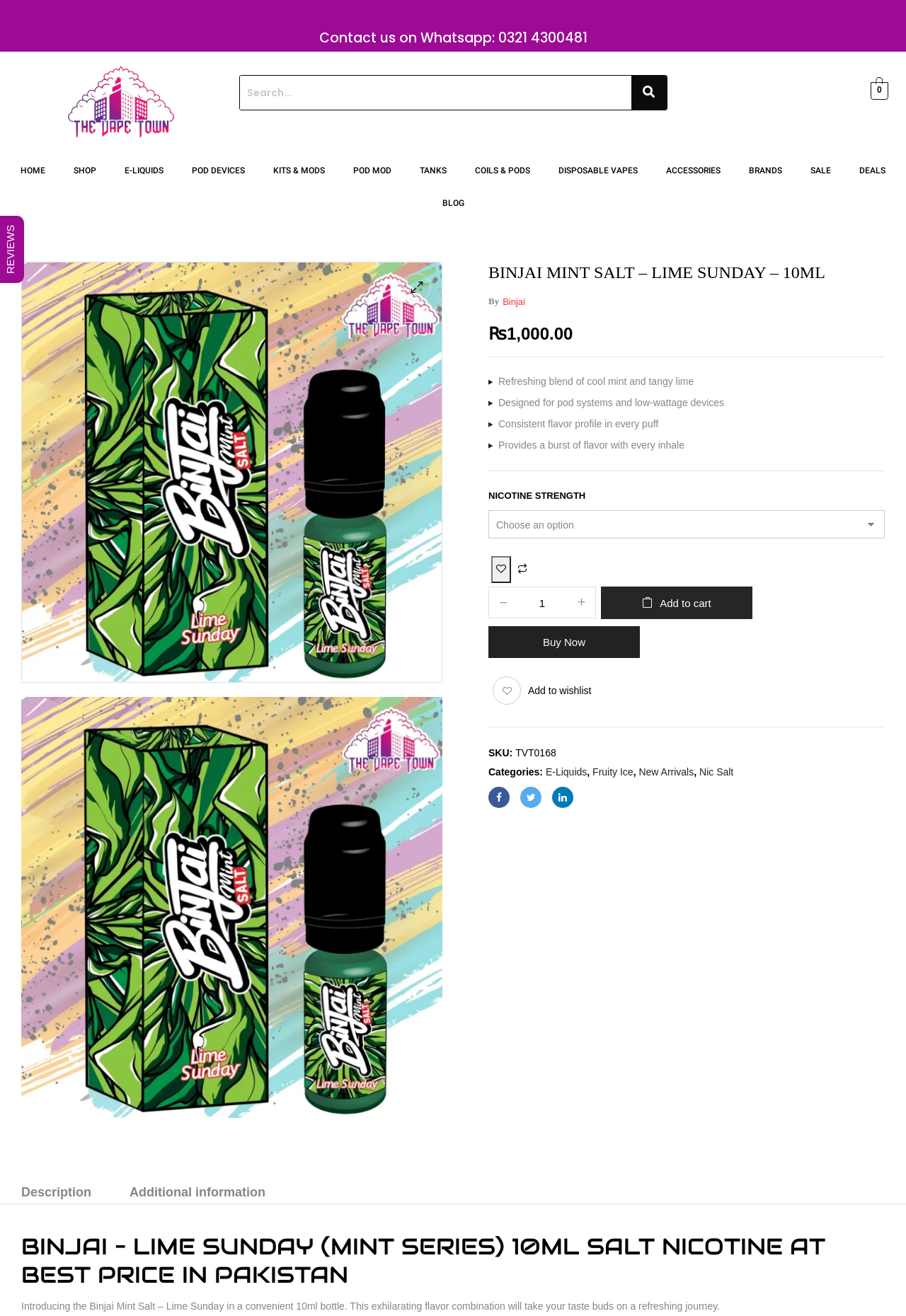What is the nicotine strength of the product?
Using the details shown in the screenshot, provide a comprehensive answer to the question.

I found the answer by looking at the LayoutTableCell 'NICOTINE STRENGTH' and the combobox 'NICOTINE STRENGTH' which indicates that the nicotine strength is a selectable option.